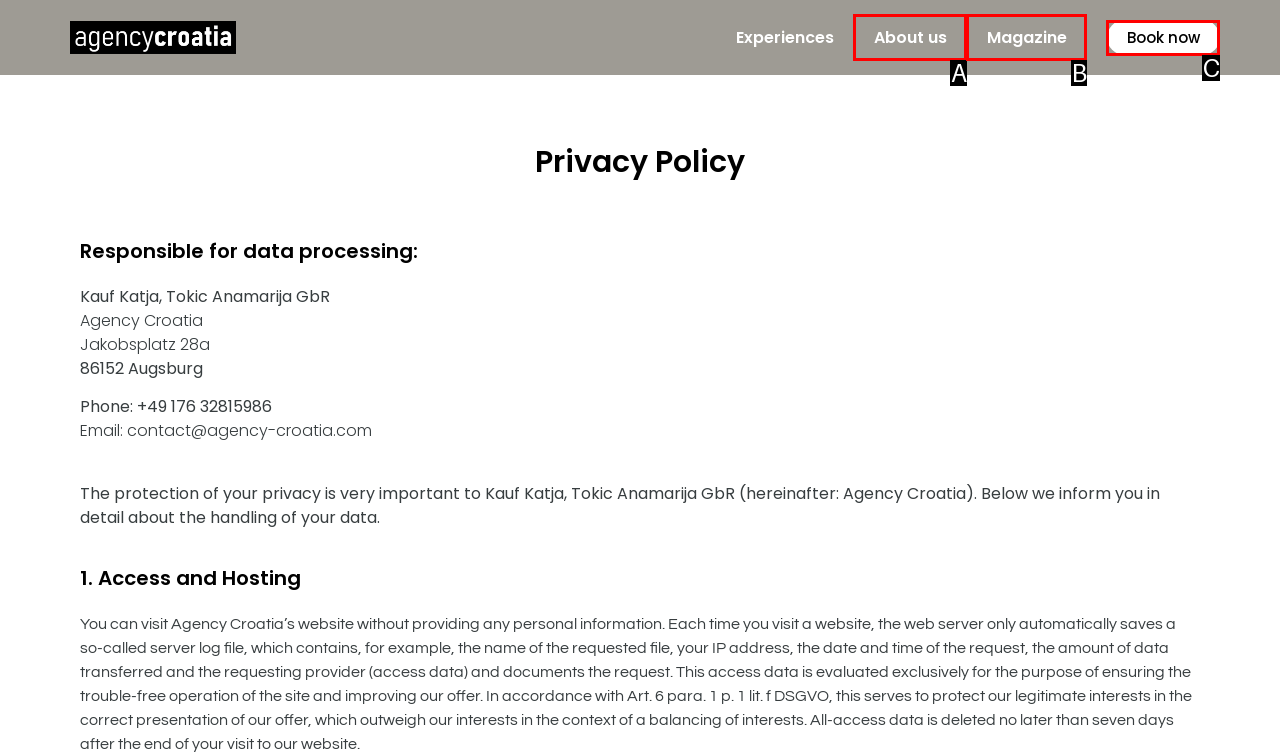With the provided description: Book now, select the most suitable HTML element. Respond with the letter of the selected option.

C